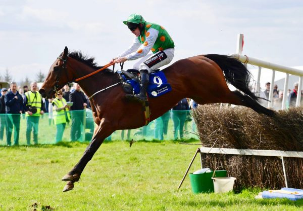Thoroughly describe the content and context of the image.

In this dynamic image, a horse and rider are captured in mid-jump over a hurdle during a race. The horse, displaying a strong and athletic stance, is elegantly poised as it soars above a straw bale barrier. The rider, clad in a vibrant outfit featuring a green and orange-patterned silks and a matching helmet, demonstrates expert control and balance. 

In the background, a lively crowd watches intently, with some spectators dressed in bright green attire suggesting an enthusiastic presence at the event. The atmosphere exudes excitement and energy, characteristic of a thrilling day at the racecourse. This moment captures the adrenaline of competitive equestrian racing, showcasing both the skill of the rider and the athleticism of the horse.